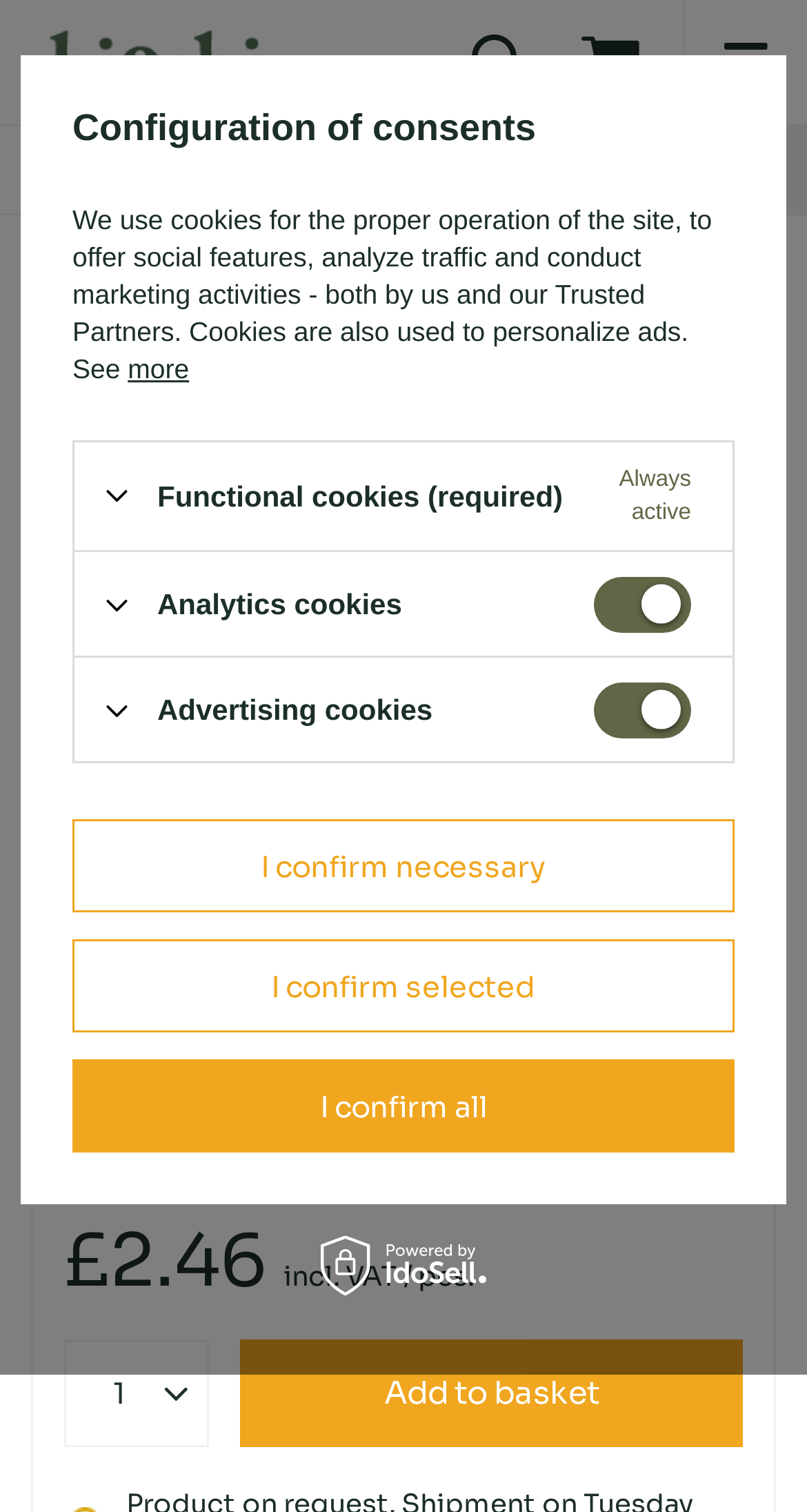Answer the question briefly using a single word or phrase: 
What is the name of the online store?

Arkana Smaku